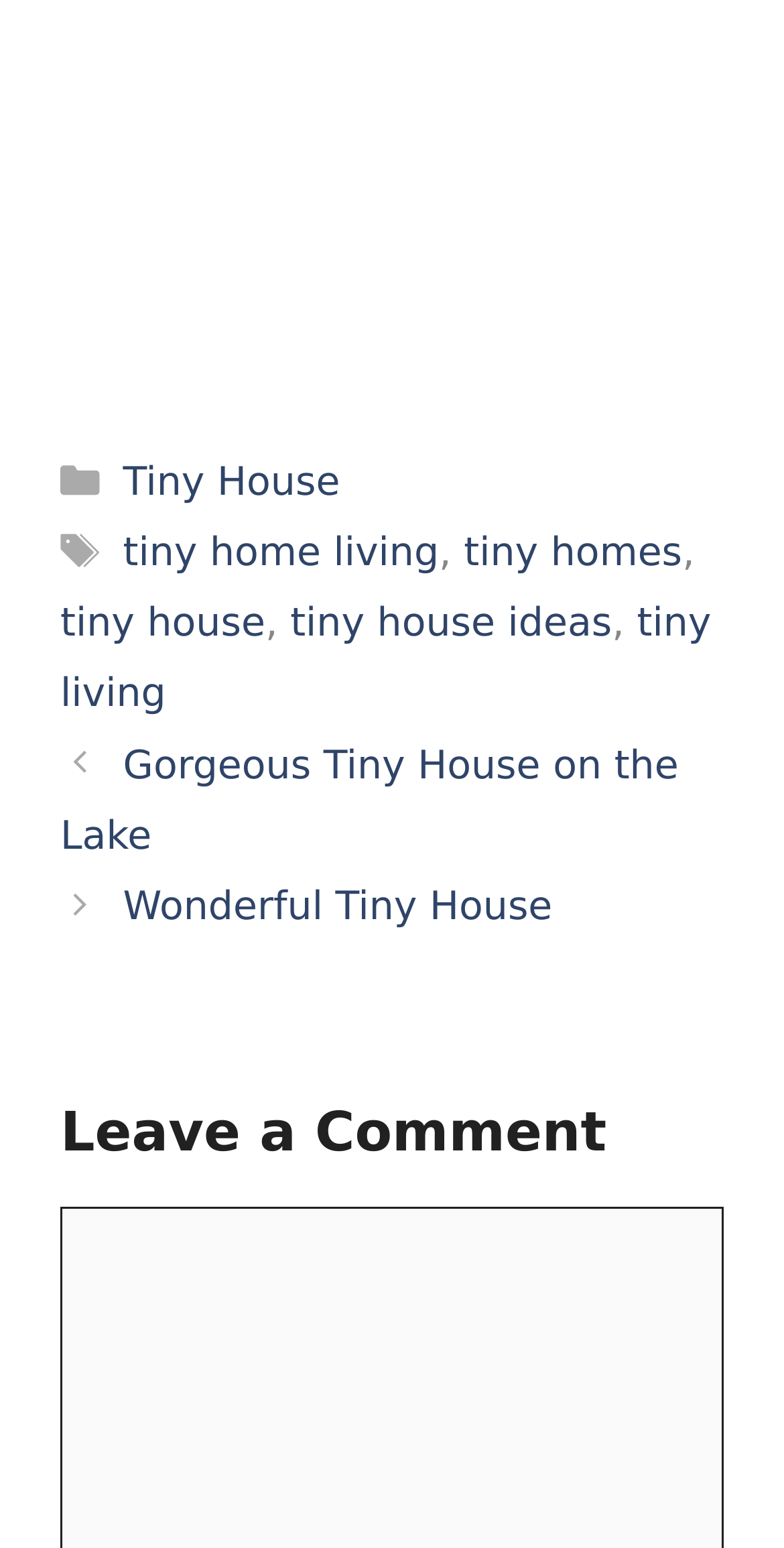Please locate the bounding box coordinates of the region I need to click to follow this instruction: "View the 'Gorgeous Tiny House on the Lake' post".

[0.077, 0.479, 0.866, 0.554]